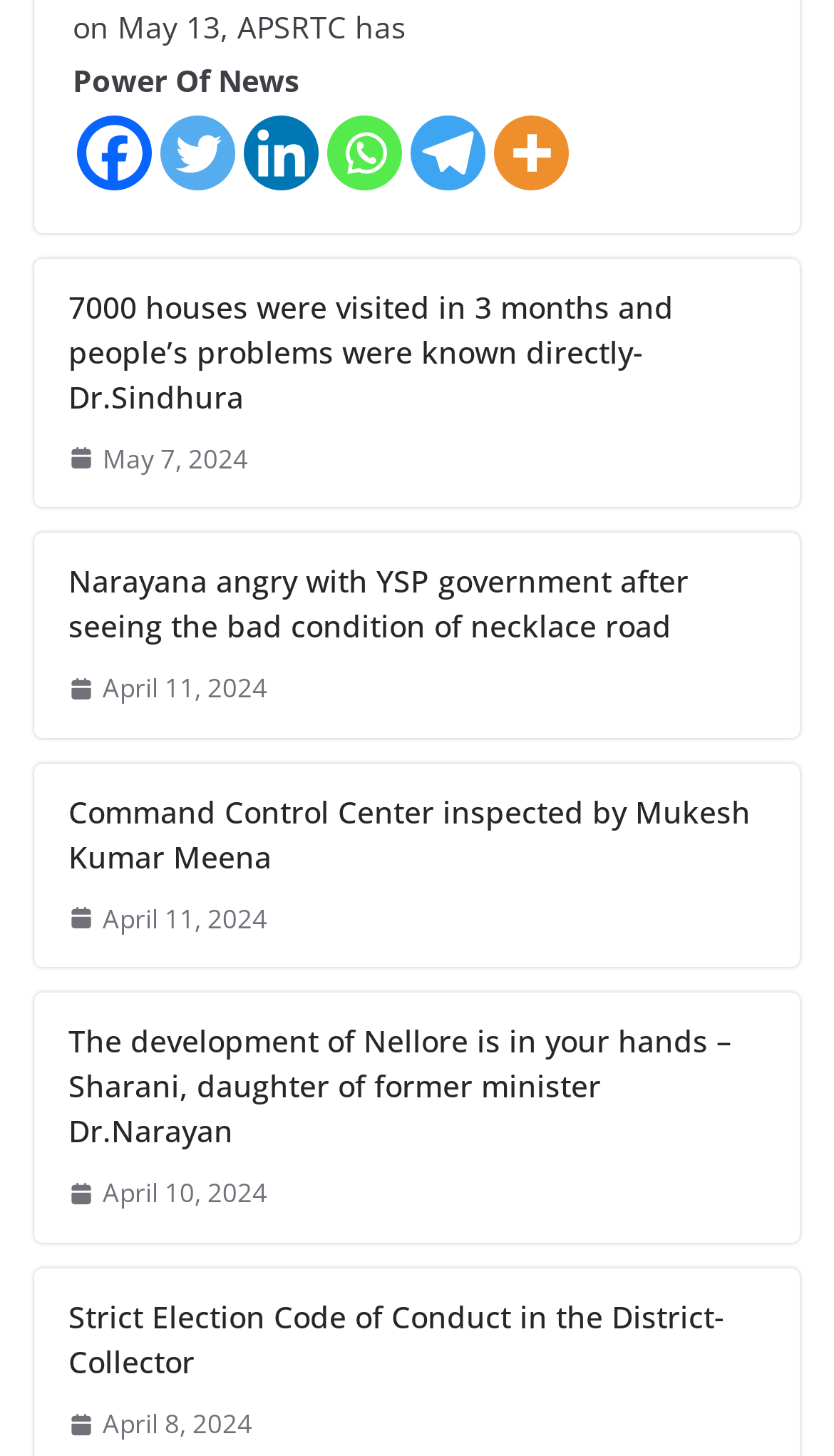Please identify the bounding box coordinates of the element's region that needs to be clicked to fulfill the following instruction: "View news posted on May 7, 2024". The bounding box coordinates should consist of four float numbers between 0 and 1, i.e., [left, top, right, bottom].

[0.082, 0.299, 0.297, 0.331]